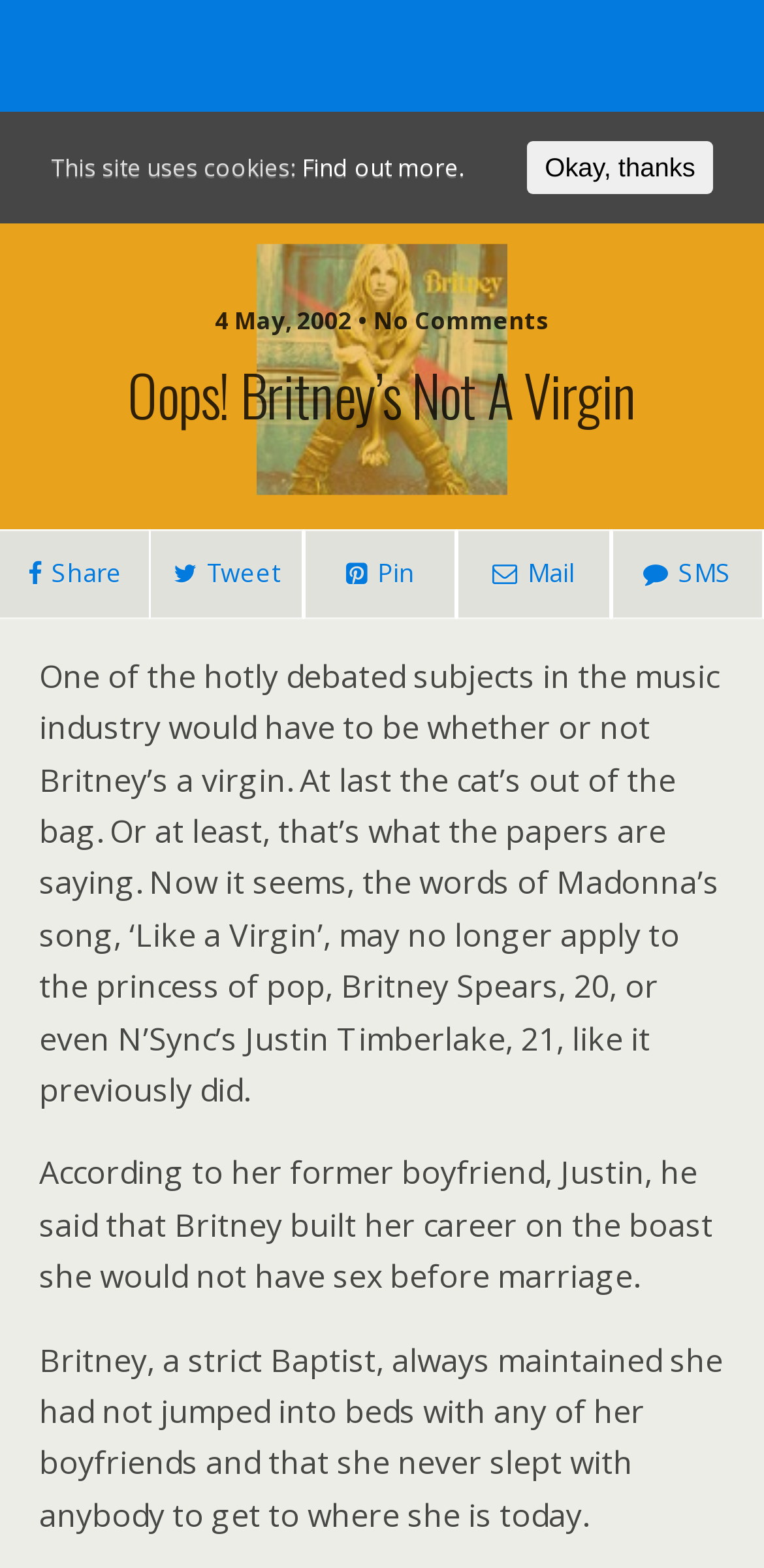Locate the bounding box coordinates of the element that should be clicked to execute the following instruction: "Go to Pop-Music.com".

[0.16, 0.071, 0.84, 0.139]